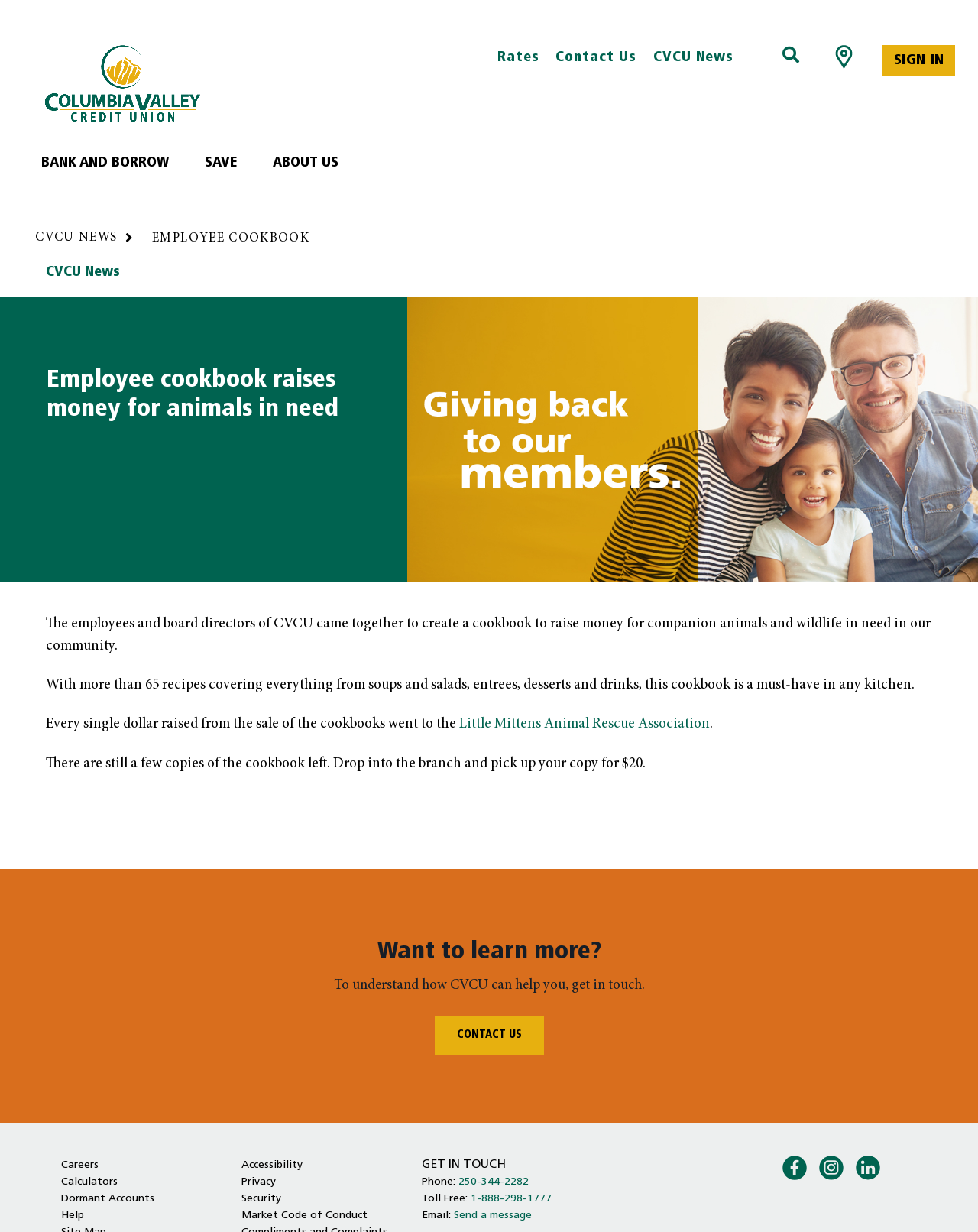How many slides are in the slide show carousel?
Based on the image, answer the question in a detailed manner.

I found the answer by looking at the 'Slide Show Carousel with 1 slides' element at the bottom of the page.